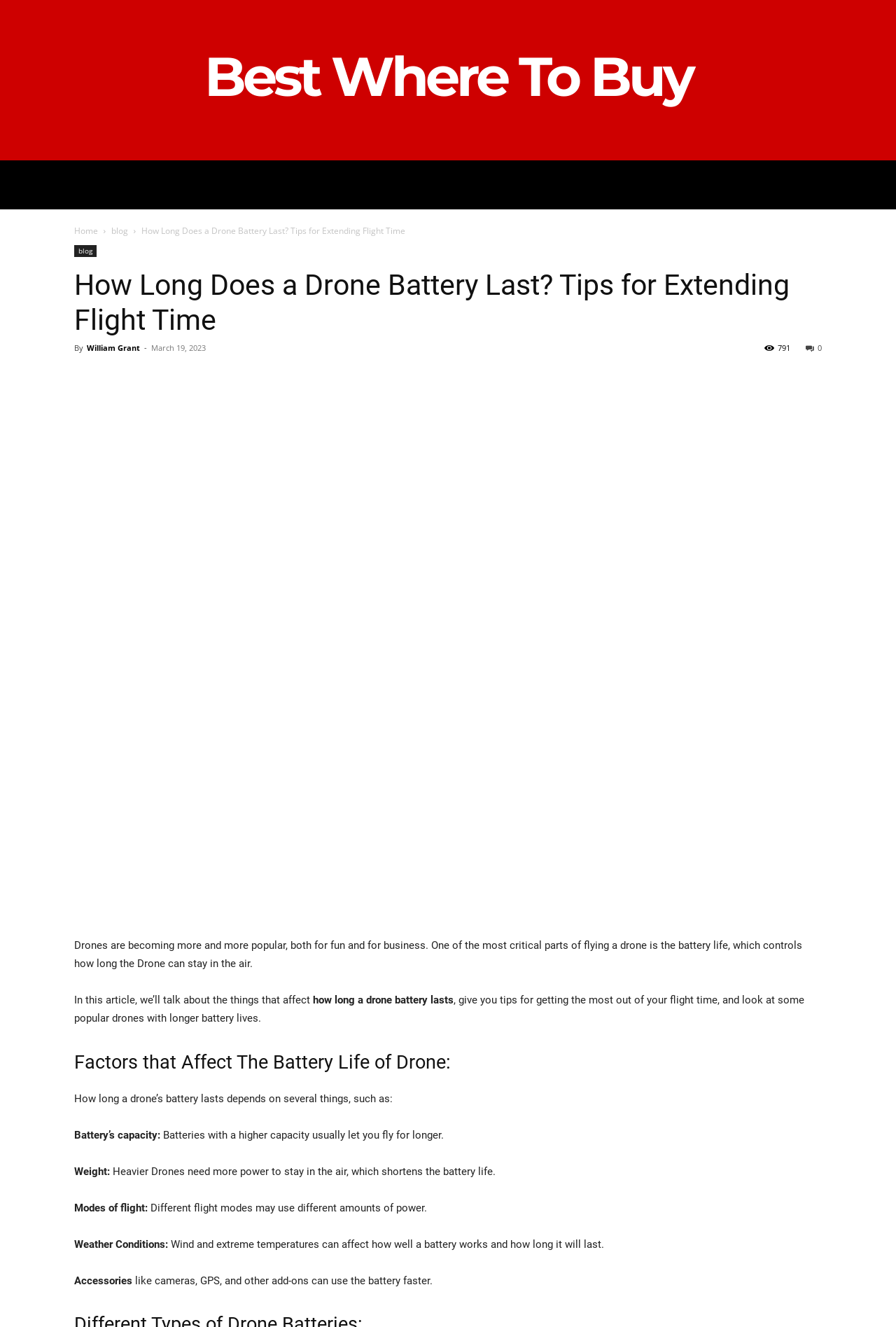What is the main topic of this article?
Please look at the screenshot and answer using one word or phrase.

Drone battery life